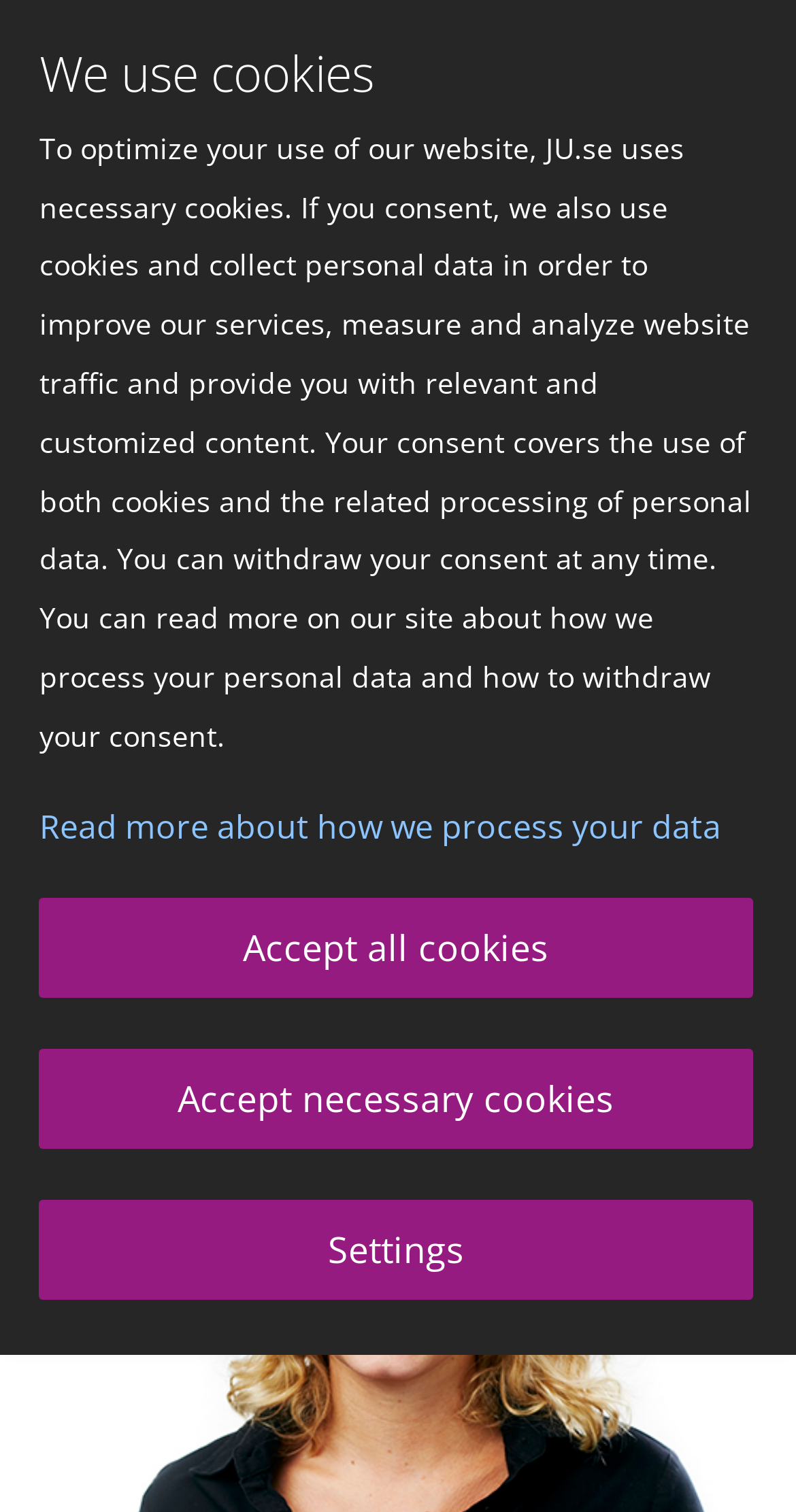Detail the various sections and features present on the webpage.

The webpage is about Jönköping University, an international university in Sweden. At the top of the page, there is a logotype that links back to the start page, situated near the top left corner. Below the logotype, there is a heading that reads "We use cookies" followed by a paragraph of text explaining the university's cookie policy. This section also includes three buttons: "Accept all cookies", "Accept necessary cookies", and "Settings", which are aligned horizontally and positioned near the top of the page.

Further down, there is a main heading that reads "Improved accessibility increases regional development", which is centered near the top of the page. Below this heading, there is a paragraph of text that summarizes a doctoral thesis on how improved accessibility affects regional development. The text is positioned in the middle of the page, spanning almost the entire width.